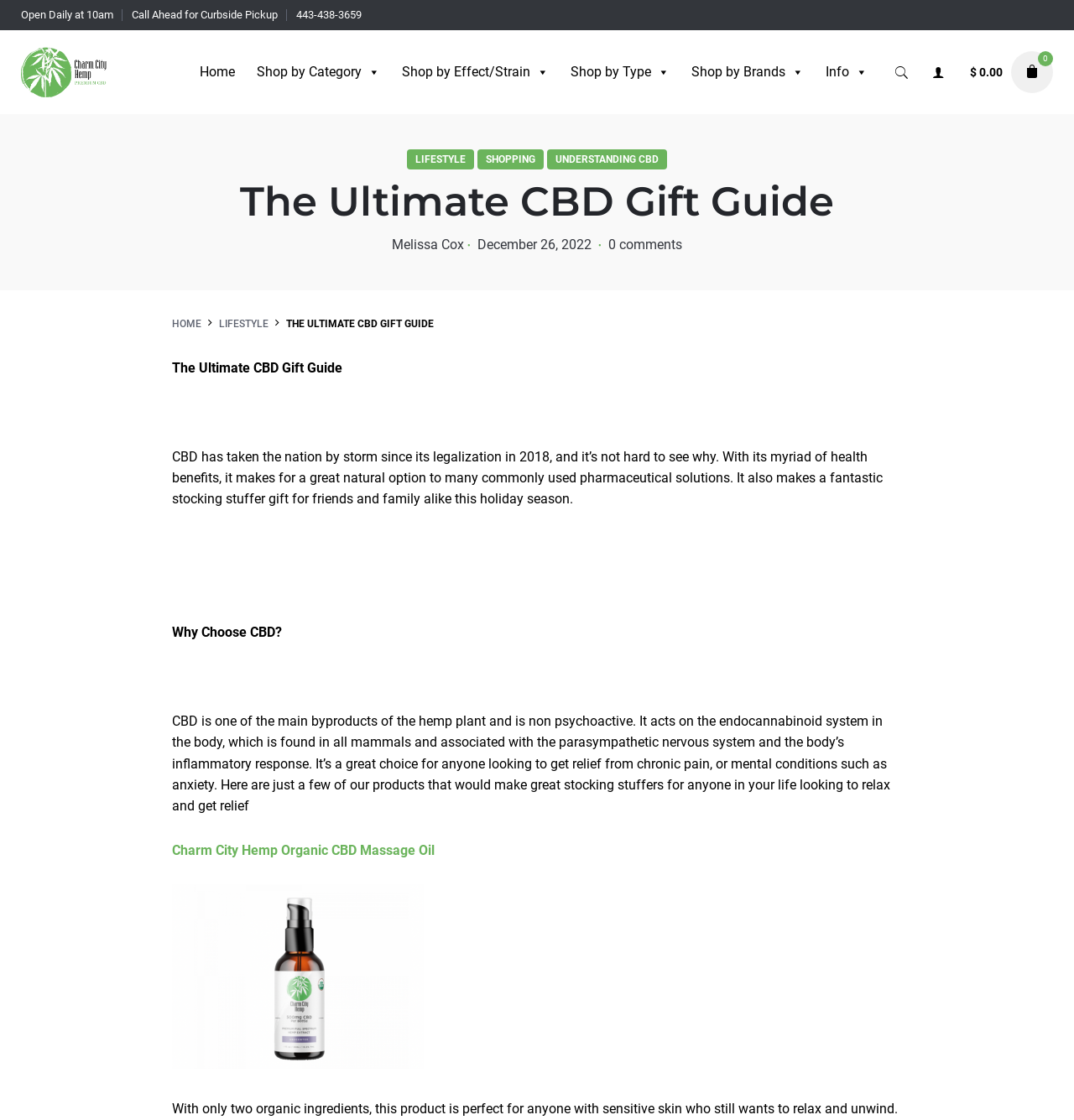What is the name of the author of the article?
Based on the image, provide a one-word or brief-phrase response.

Melissa Cox